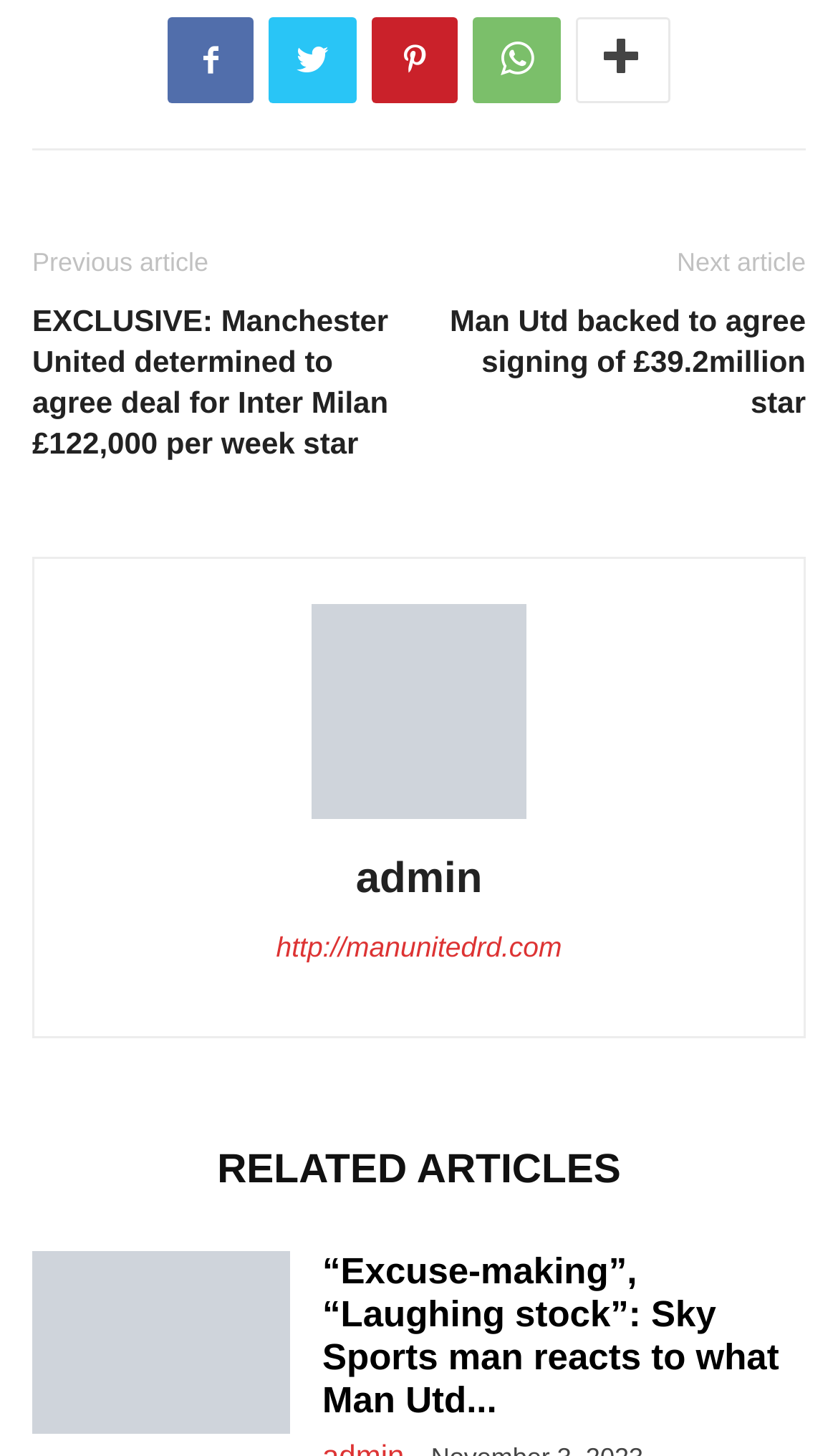What is the author of the article?
Please answer the question with as much detail and depth as you can.

I found a link with the text 'admin' on the webpage, which is likely to be the author of the article.